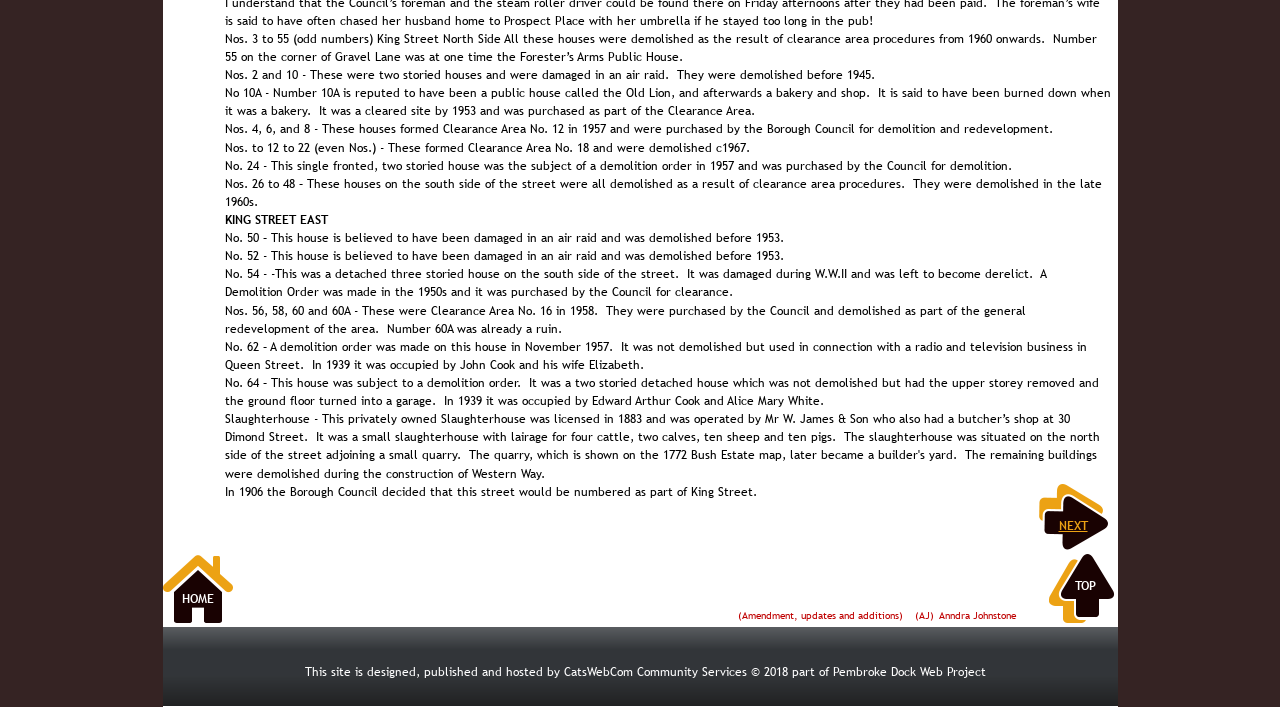What was the purpose of the building at No. 10A?
Using the information from the image, give a concise answer in one word or a short phrase.

Public house and bakery